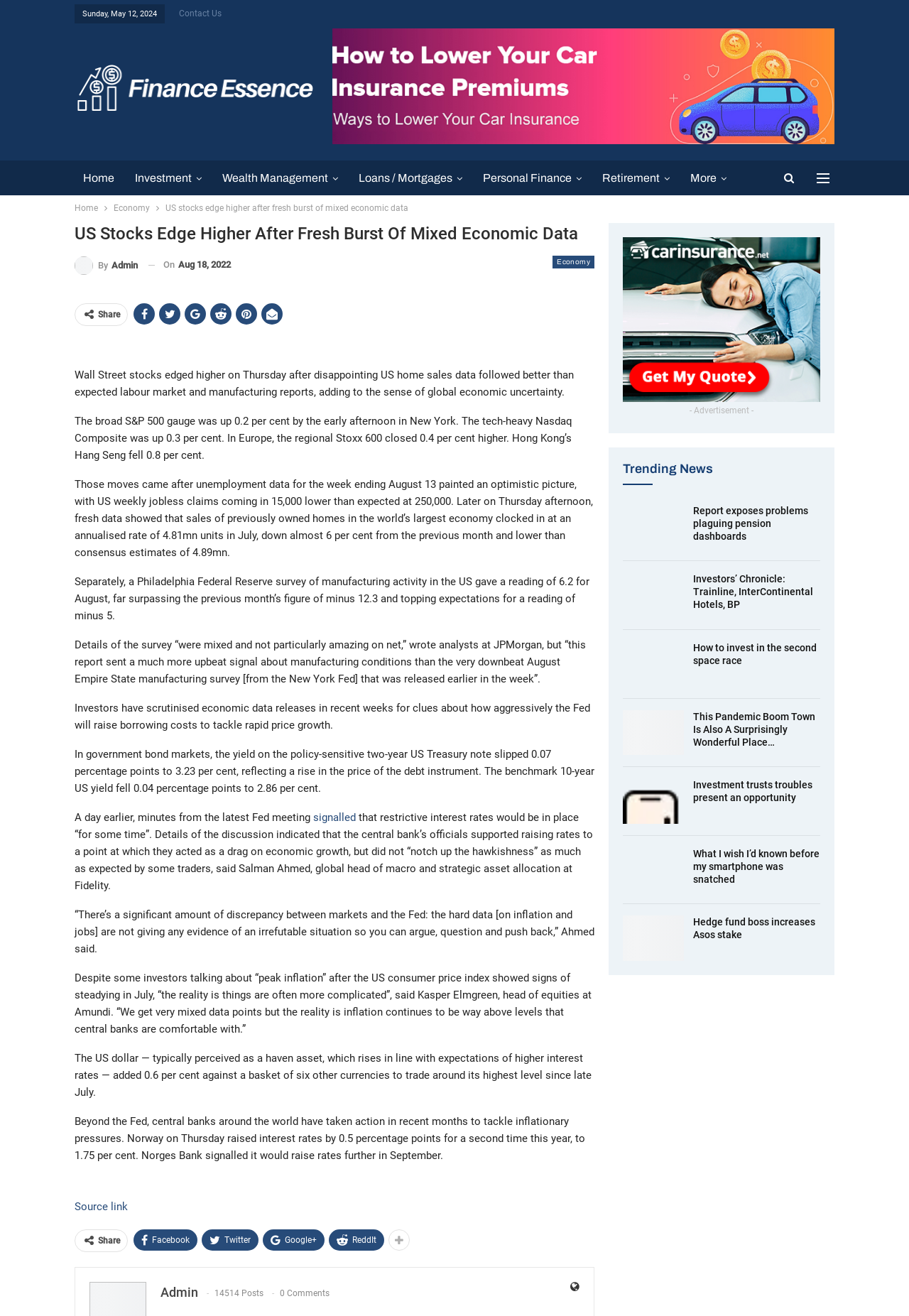Could you indicate the bounding box coordinates of the region to click in order to complete this instruction: "Go to the 'Home' page".

[0.082, 0.123, 0.135, 0.148]